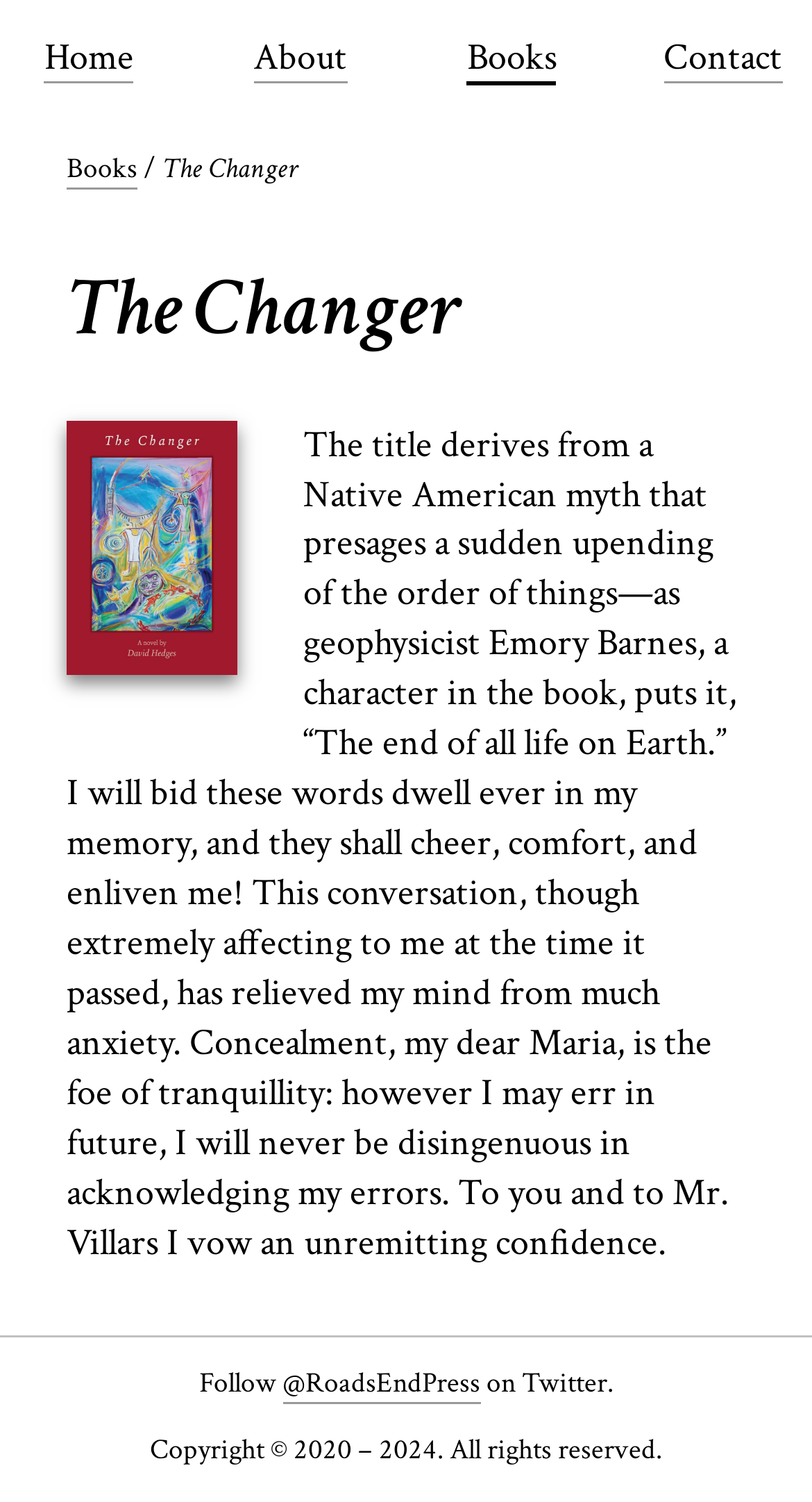Please analyze the image and provide a thorough answer to the question:
What is the name of the publisher?

The name of the publisher can be found in the main heading of the webpage, which is 'The Changer • Books • Road’s End Press'. It is also mentioned in the meta description as 'Road’s End Press is a small, family-run publisher based in Oregon and run by 3 generations of the Hedges family, descendents of Oregon Trail pioneers of 1844.'